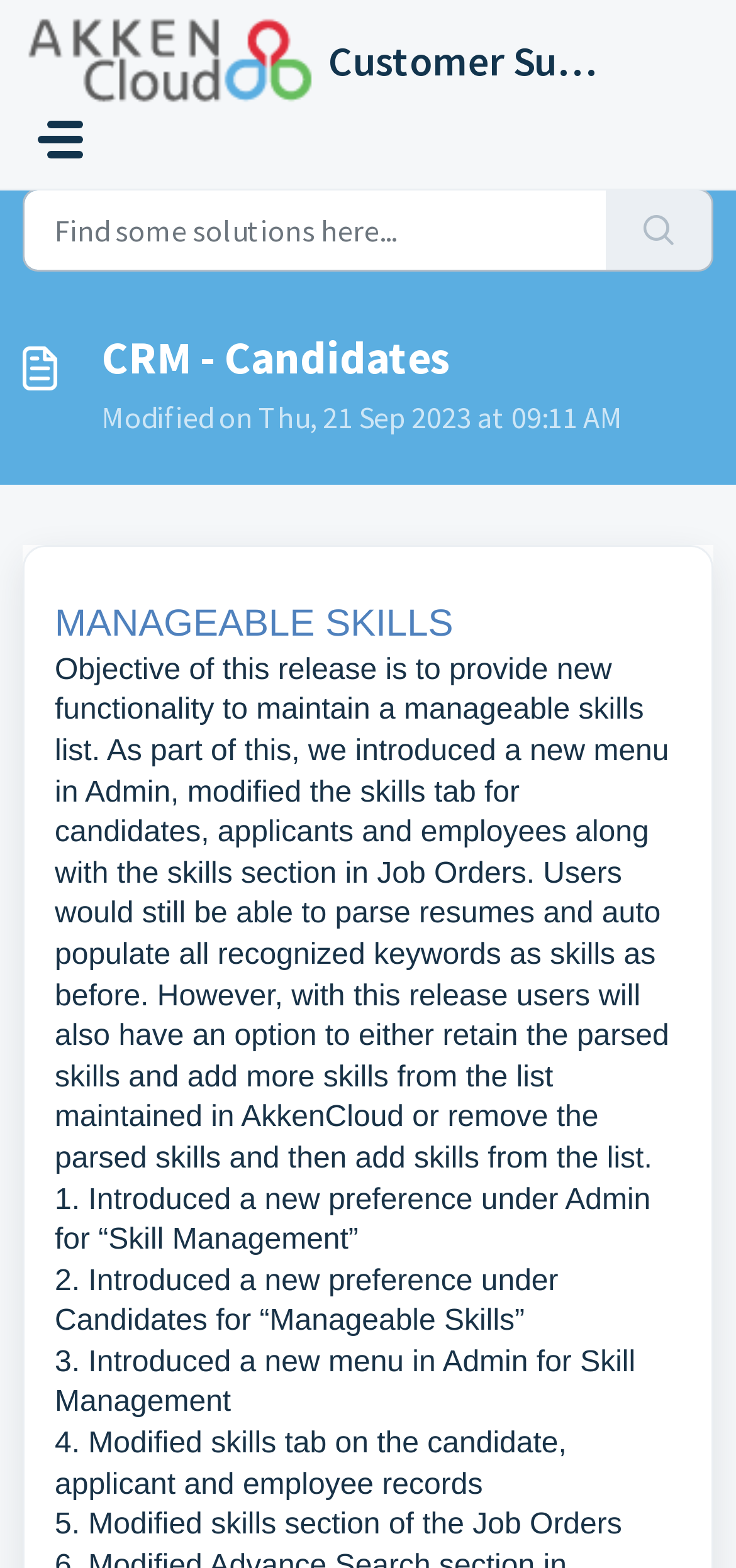Using the provided element description, identify the bounding box coordinates as (top-left x, top-left y, bottom-right x, bottom-right y). Ensure all values are between 0 and 1. Description: Customer Success : 1-866-590-6695

[0.031, 0.01, 0.828, 0.067]